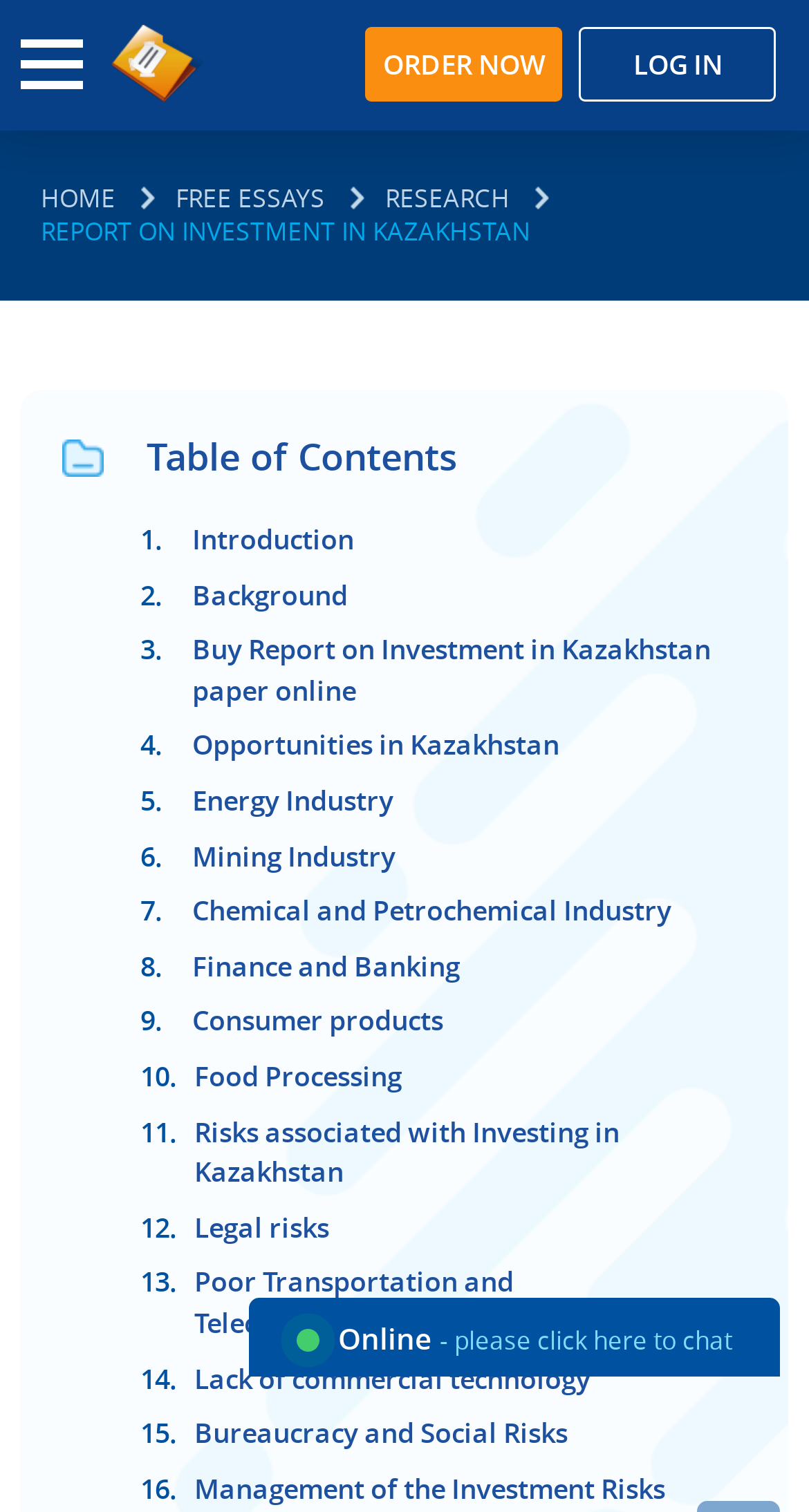Locate the bounding box of the UI element based on this description: "Finance and Banking". Provide four float numbers between 0 and 1 as [left, top, right, bottom].

[0.237, 0.626, 0.568, 0.651]